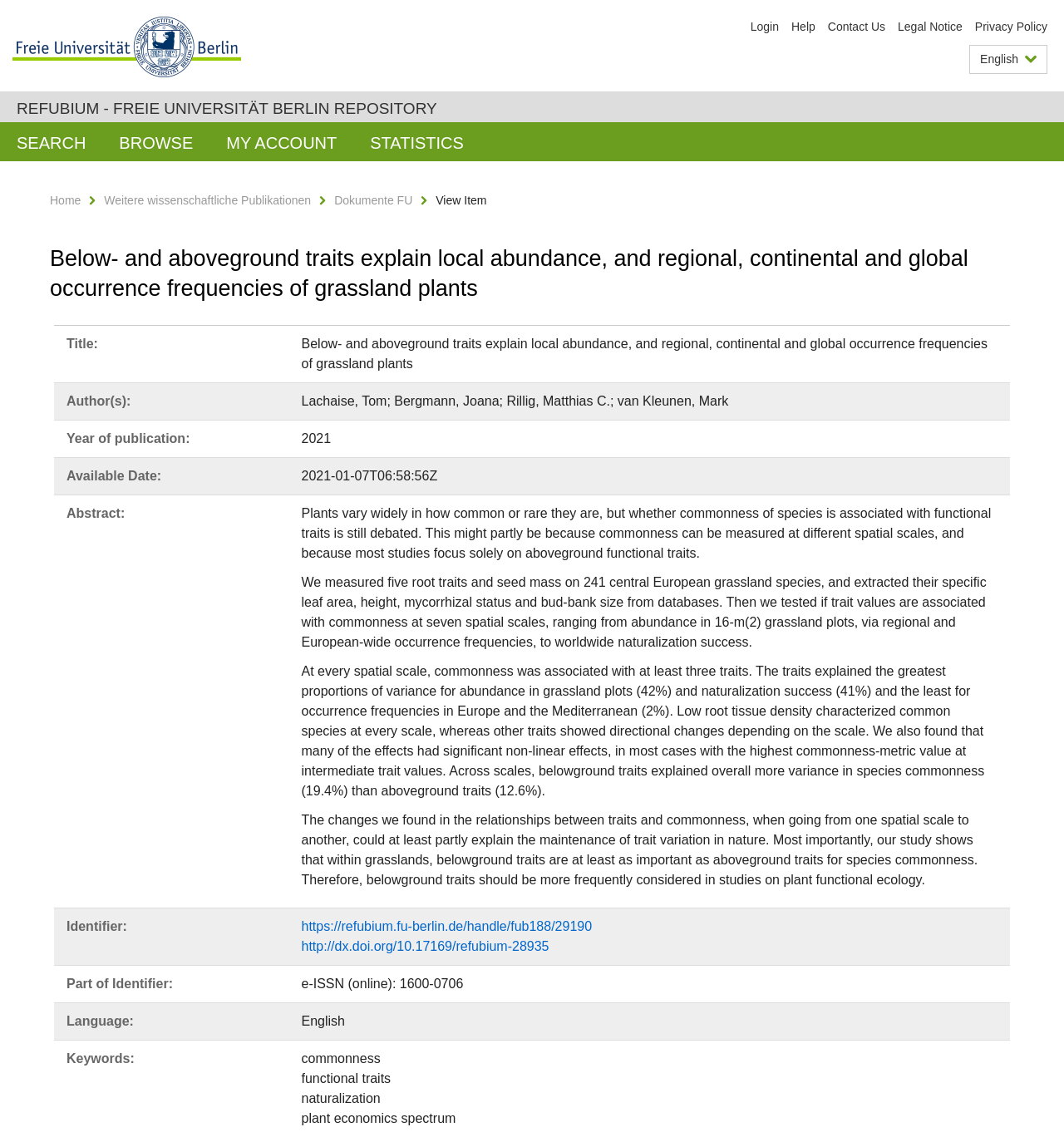Who are the authors of this publication?
Using the image as a reference, answer with just one word or a short phrase.

Lachaise, Tom; Bergmann, Joana; Rillig, Matthias C.; van Kleunen, Mark